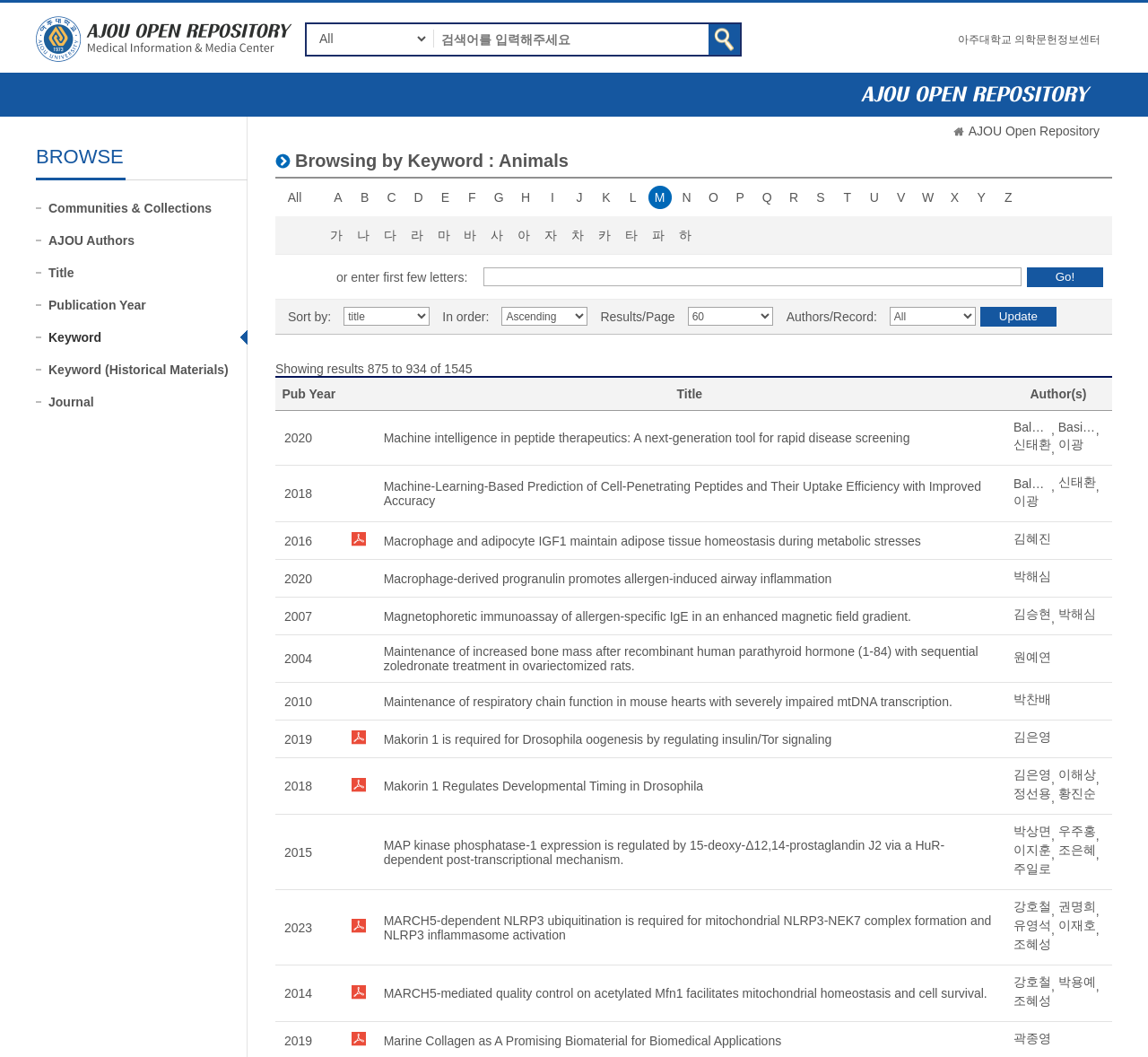Describe every aspect of the webpage comprehensively.

The webpage is titled "AJOU Open Repository: Browsing DSpace". At the top left, there is a heading "AJOU Open Repository" with an image and a link to the repository. Below it, there is a link to "아주대학교 의학문헌정보센터".

On the top right, there is a description list with a combobox, a textbox, and a button labeled "검색" (search). The combobox has a popup menu, and the textbox has a placeholder text "검색어입력" (search input).

Below the description list, there is a heading "BROWSE" with several links to browse by communities and collections, authors, title, publication year, keyword, and journal.

On the left side, there is a list of links labeled "A" to "Z" and "가" to "하" (Korean characters), which appear to be alphabetical browsing links.

In the main content area, there is a heading "Browsing by Keyword : Animals" with several links to browse by keyword, including "All" and alphabetical links. Below it, there is a description list with several terms and details, including a textbox, a button labeled "Go!", and several comboboxes with popup menus. The terms include "or enter first few letters:", "Sort by:", "In order:", and "Results/Page".